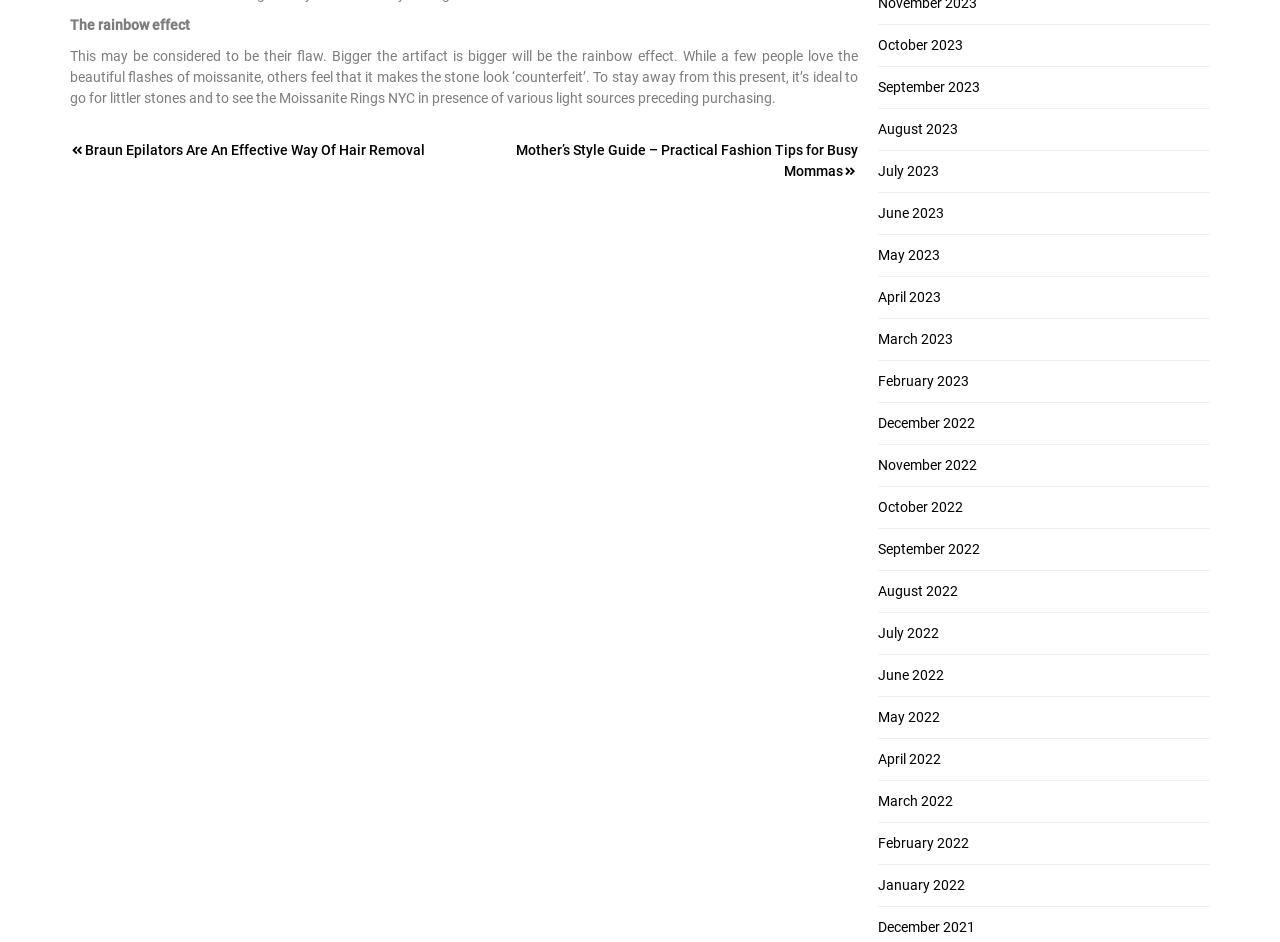What is the format of the dates in the archive section?
Refer to the image and respond with a one-word or short-phrase answer.

Month Year